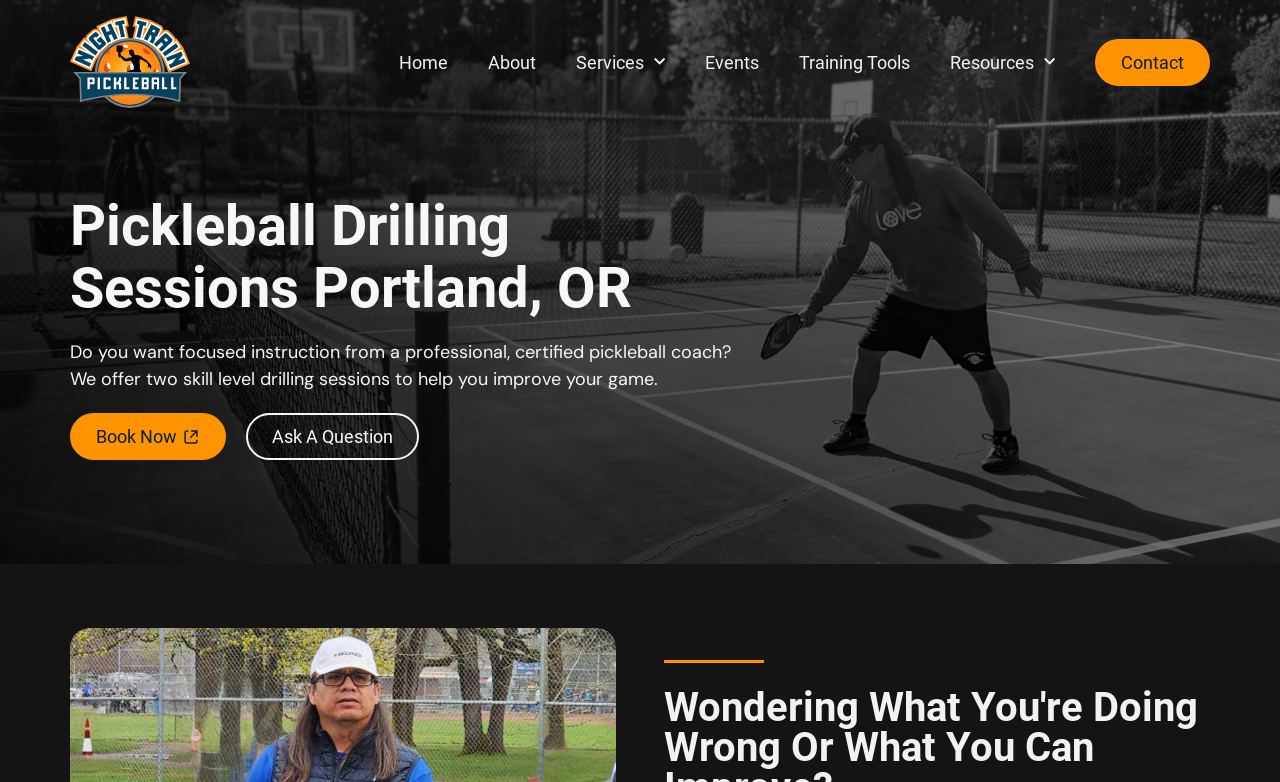Given the element description parent_node: Search name="s", identify the bounding box coordinates for the UI element on the webpage screenshot. The format should be (top-left x, top-left y, bottom-right x, bottom-right y), with values between 0 and 1.

None